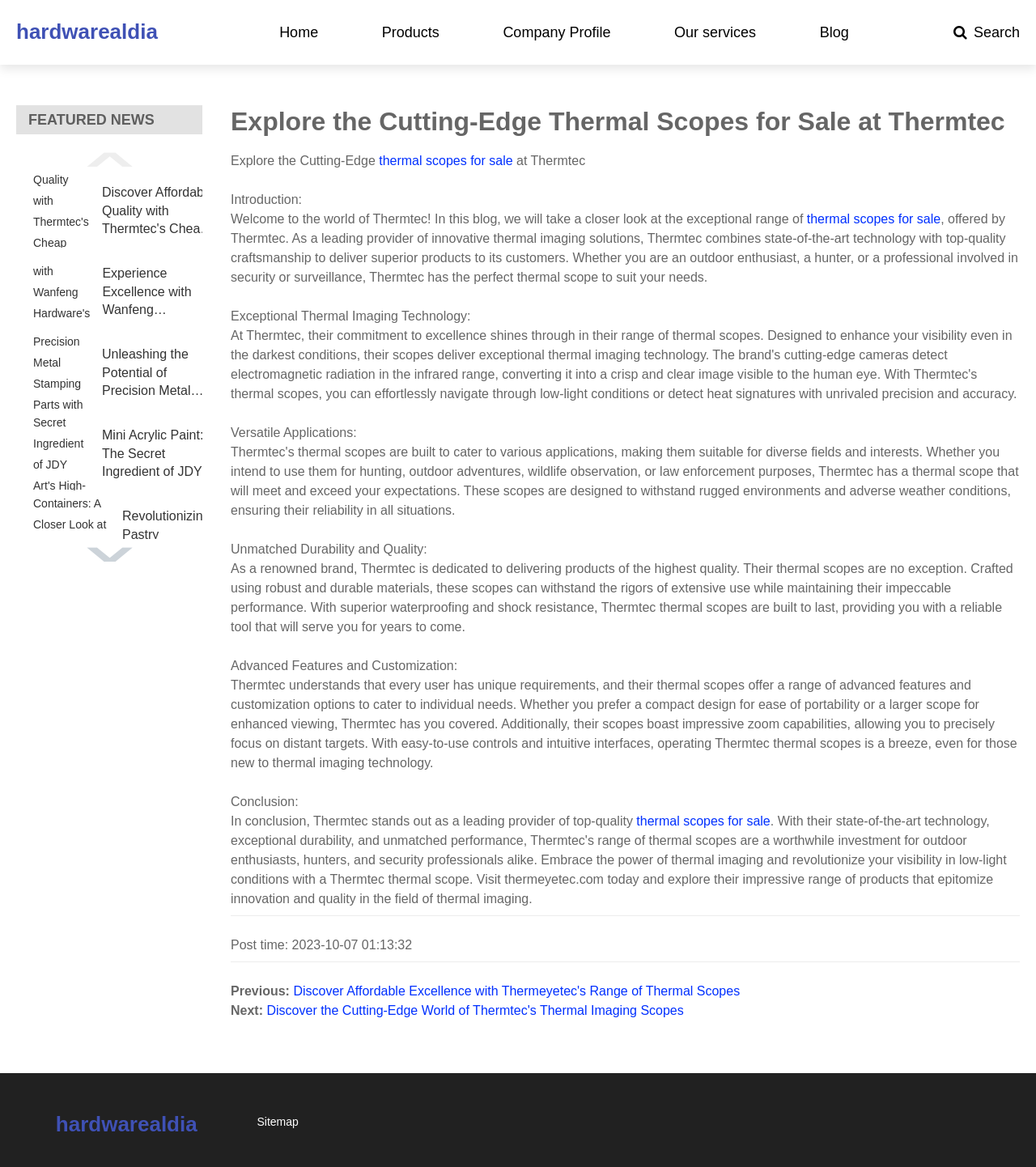Please provide a brief answer to the following inquiry using a single word or phrase:
What is the name of the company mentioned on this webpage?

Thermtec